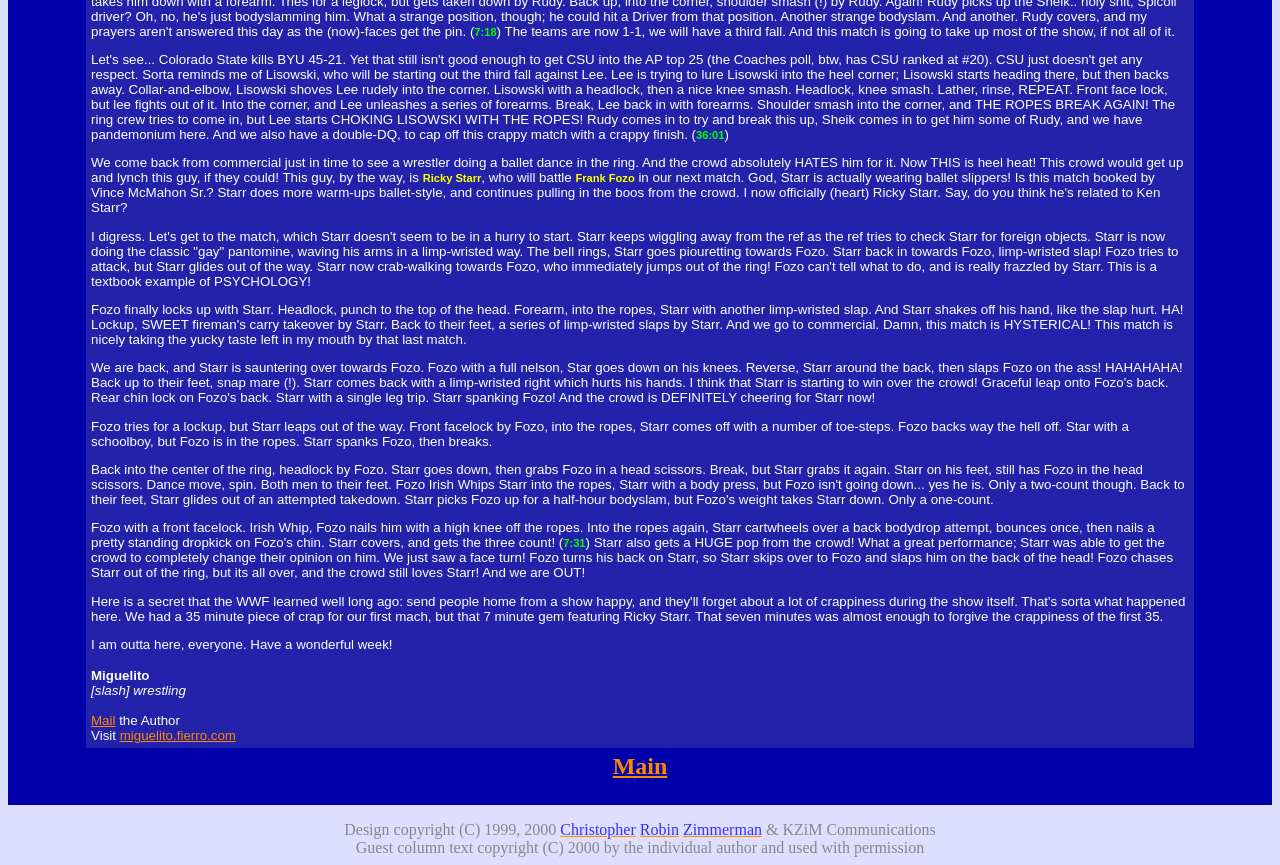Who is the wrestler doing a ballet dance?
Use the information from the screenshot to give a comprehensive response to the question.

The wrestler doing a ballet dance is Ricky Starr, as mentioned in the text 'We come back from commercial just in time to see a wrestler doing a ballet dance in the ring. And the crowd absolutely HATES him for it. Now THIS is heel heat! This crowd would get up and lynch this guy, if they could! This guy, by the way, is Ricky Starr...' with bounding box coordinates [0.071, 0.179, 0.925, 0.214].